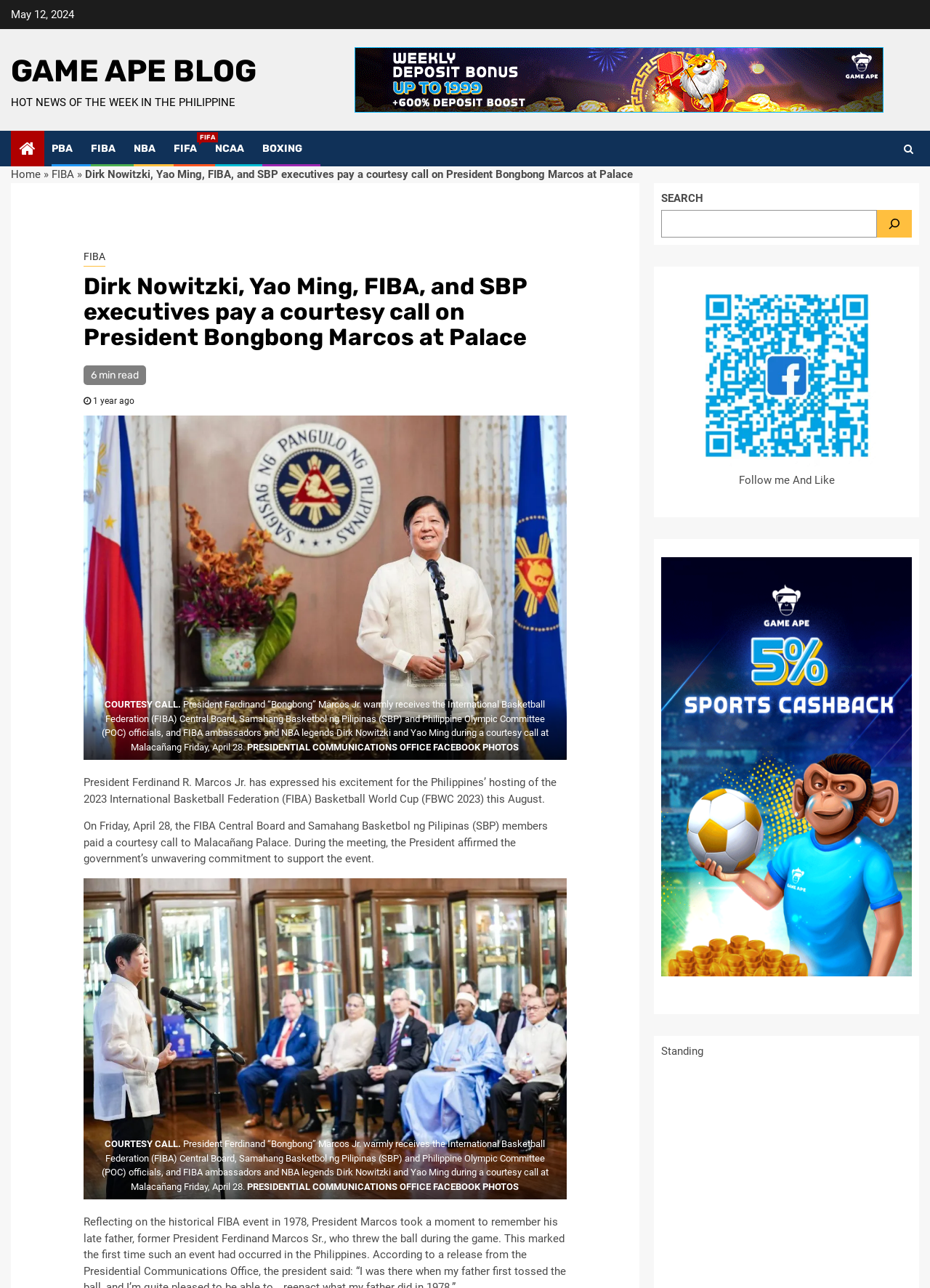Find the bounding box coordinates of the element's region that should be clicked in order to follow the given instruction: "Click on the 'GAME APE BLOG' link". The coordinates should consist of four float numbers between 0 and 1, i.e., [left, top, right, bottom].

[0.012, 0.041, 0.276, 0.07]